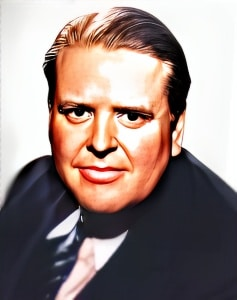Generate an in-depth description of the image.

This image features Bud Jamison, a prolific character actor from the early days of American cinema. Born on February 15, 1894, in Vallejo, California, Jamison is celebrated for his versatility, particularly during the silent film era as it transitioned to sound film. Known for his roles in silent comedies and dramas, he often portrayed authority figures or comedic foils. His talent for physical humor and expressive facial performances made him a favorite among audiences. Jamison collaborated with iconic comedians such as Charlie Chaplin, Buster Keaton, and Laurel and Hardy, contributing significantly to the comedic landscape of his time.